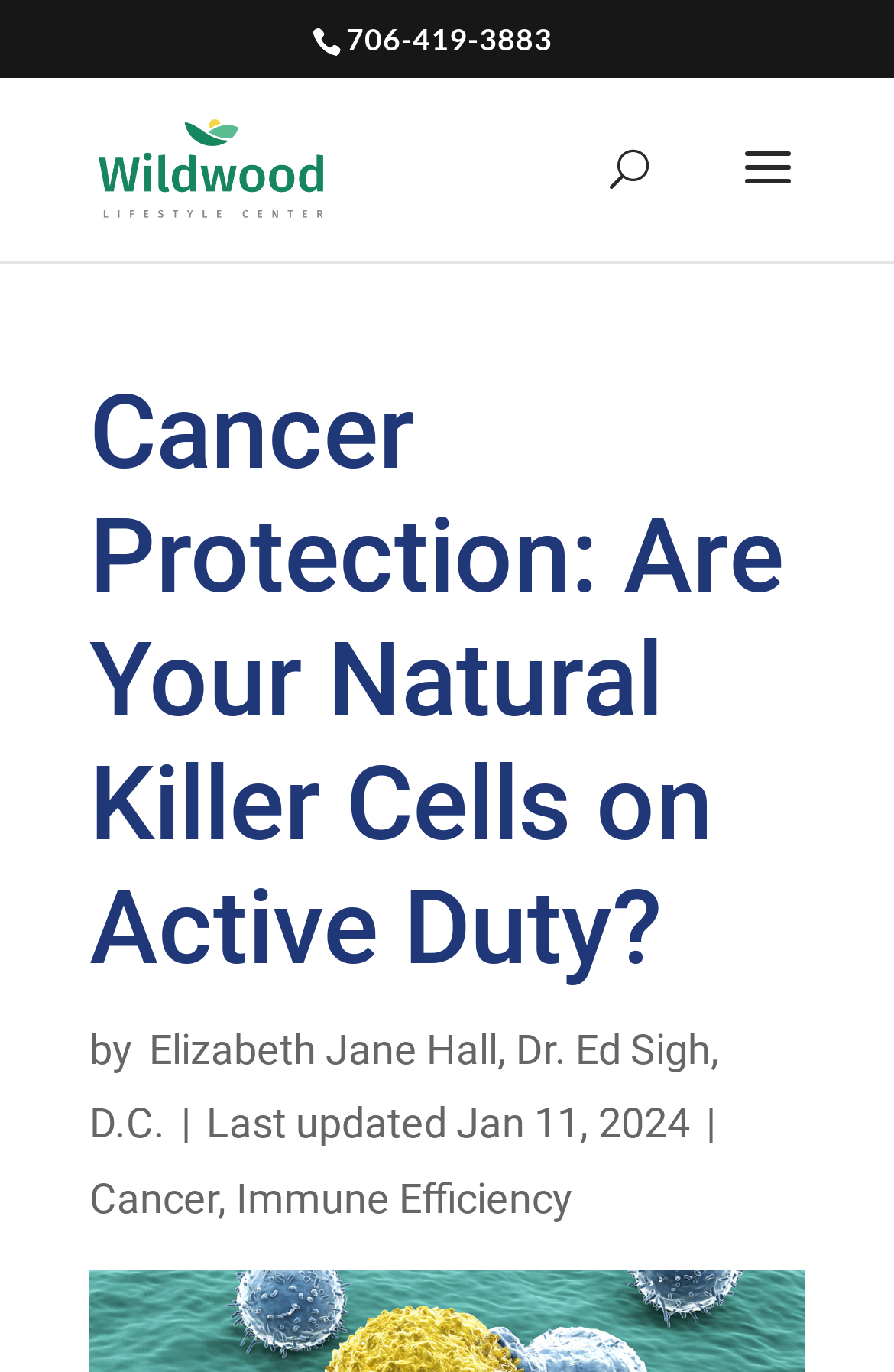What is the name of the center?
Utilize the information in the image to give a detailed answer to the question.

I found the name of the center by looking at the link element with the bounding box coordinates [0.11, 0.102, 0.361, 0.137], which contains the text 'Wildwood Lifestyle Center'.